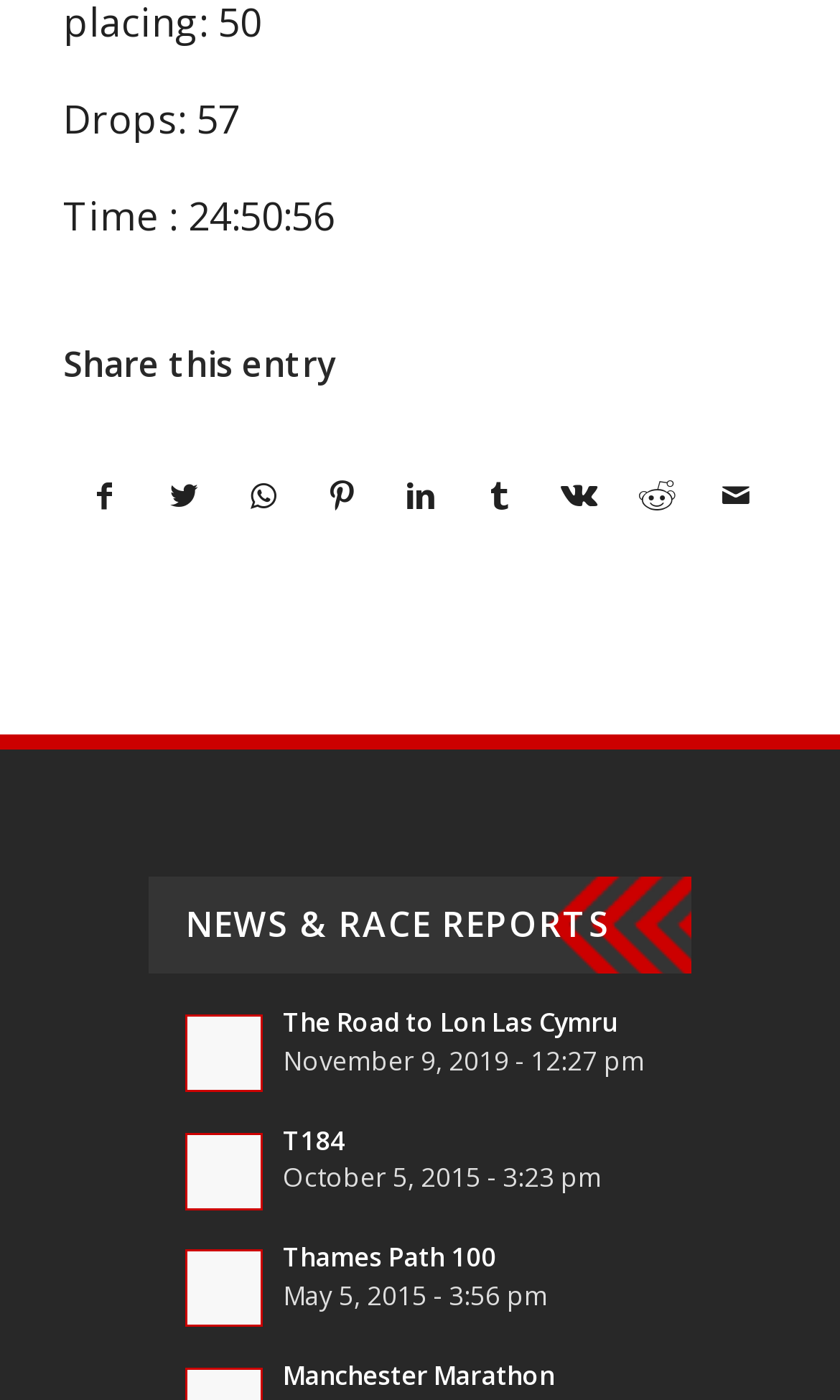Show the bounding box coordinates for the element that needs to be clicked to execute the following instruction: "View Thames Path 100 news". Provide the coordinates in the form of four float numbers between 0 and 1, i.e., [left, top, right, bottom].

[0.178, 0.887, 0.822, 0.955]